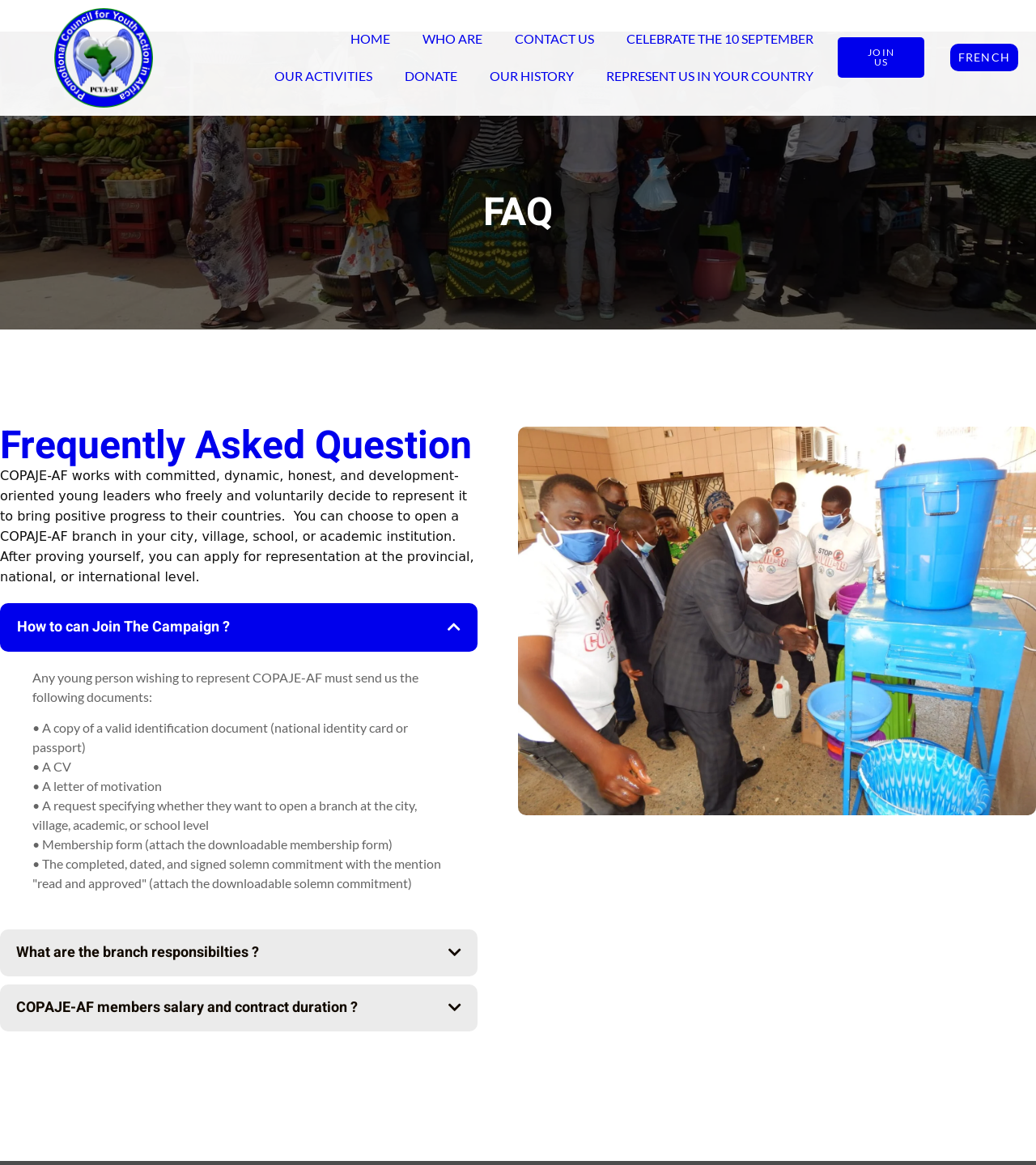What documents are required to represent COPAJE-AF?
Look at the image and construct a detailed response to the question.

The webpage states that any young person wishing to represent COPAJE-AF must send the following documents: a copy of a valid identification document, a CV, a letter of motivation, a request specifying the level of representation, a membership form, and a solemn commitment.